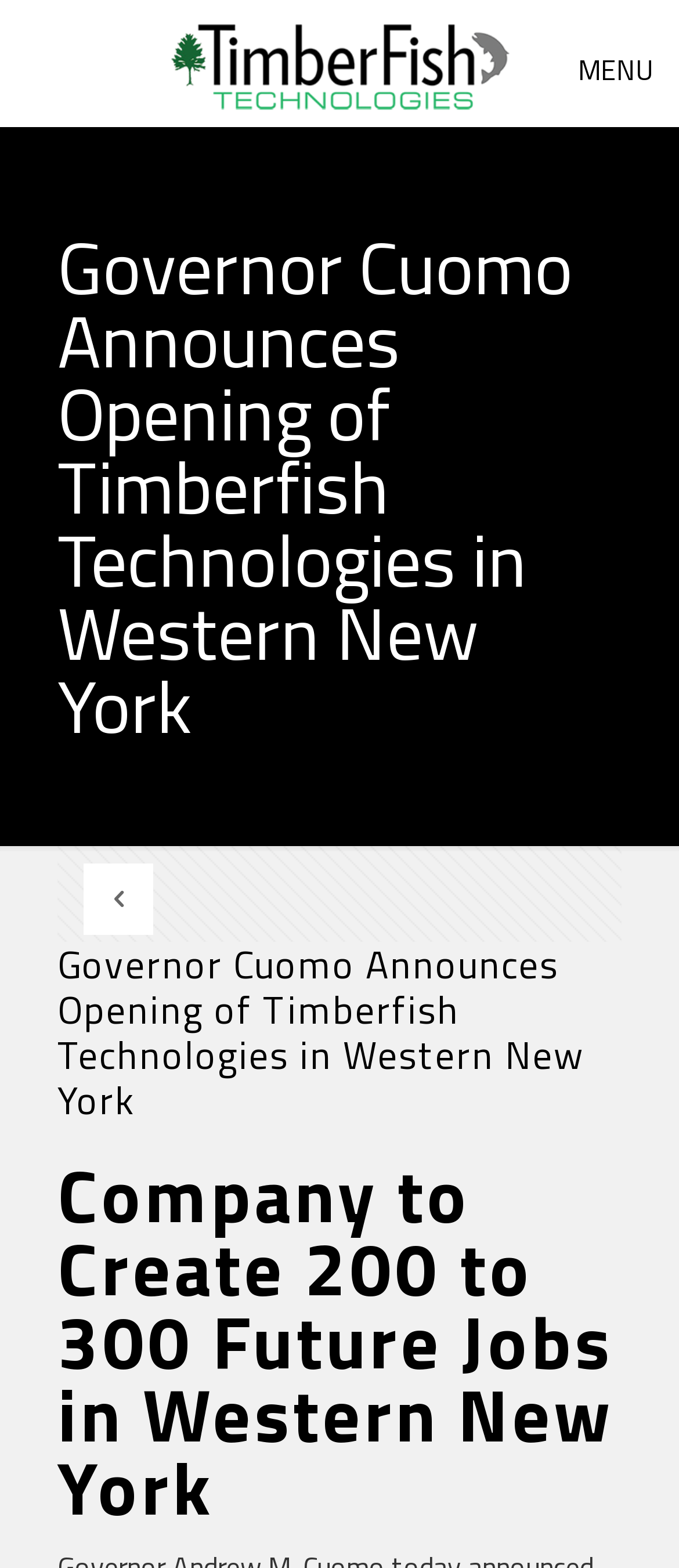Answer the following inquiry with a single word or phrase:
What is the name of the company mentioned in the article?

Timberfish Technologies